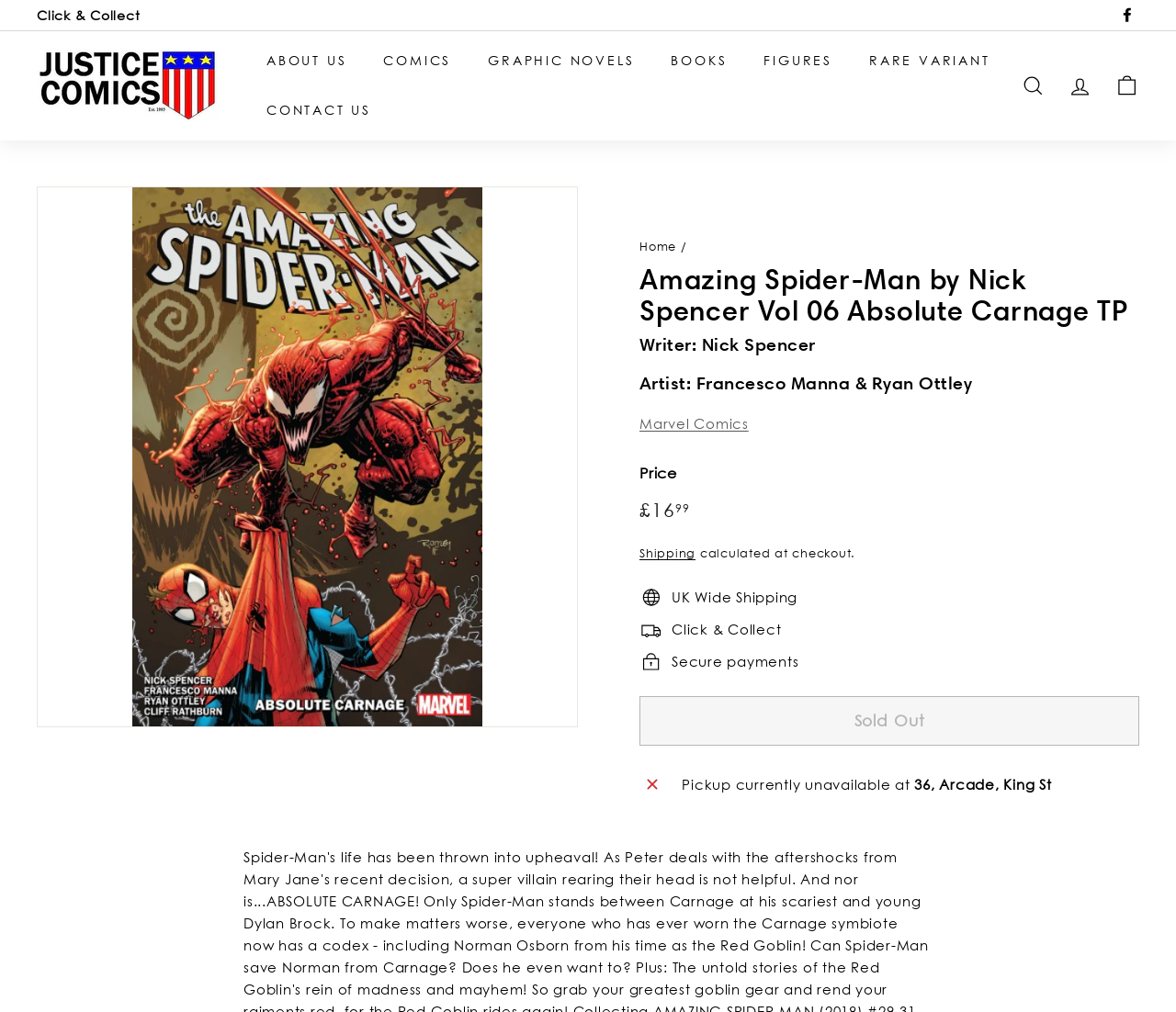Based on the element description, predict the bounding box coordinates (top-left x, top-left y, bottom-right x, bottom-right y) for the UI element in the screenshot: Shipping

[0.544, 0.539, 0.591, 0.554]